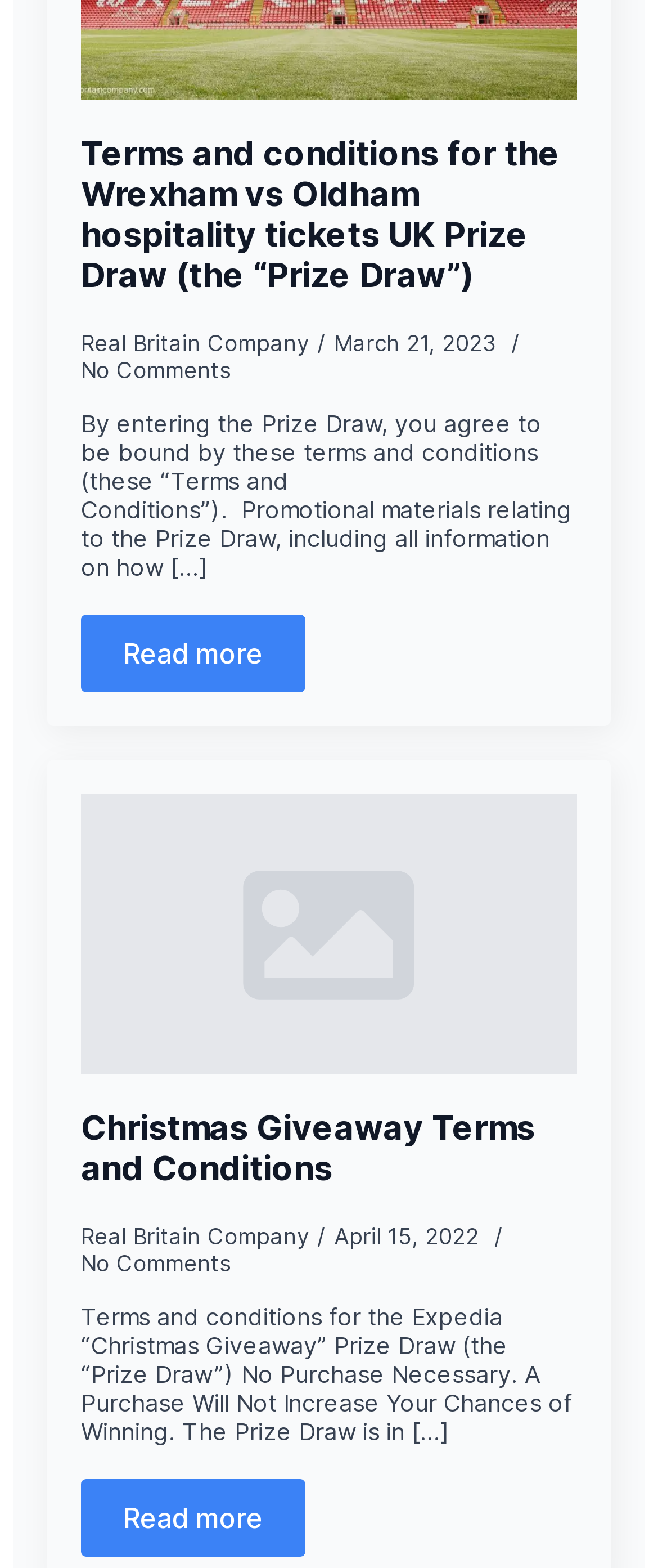Using the given description, provide the bounding box coordinates formatted as (top-left x, top-left y, bottom-right x, bottom-right y), with all values being floating point numbers between 0 and 1. Description: Christmas Giveaway Terms and Conditions

[0.123, 0.706, 0.877, 0.758]